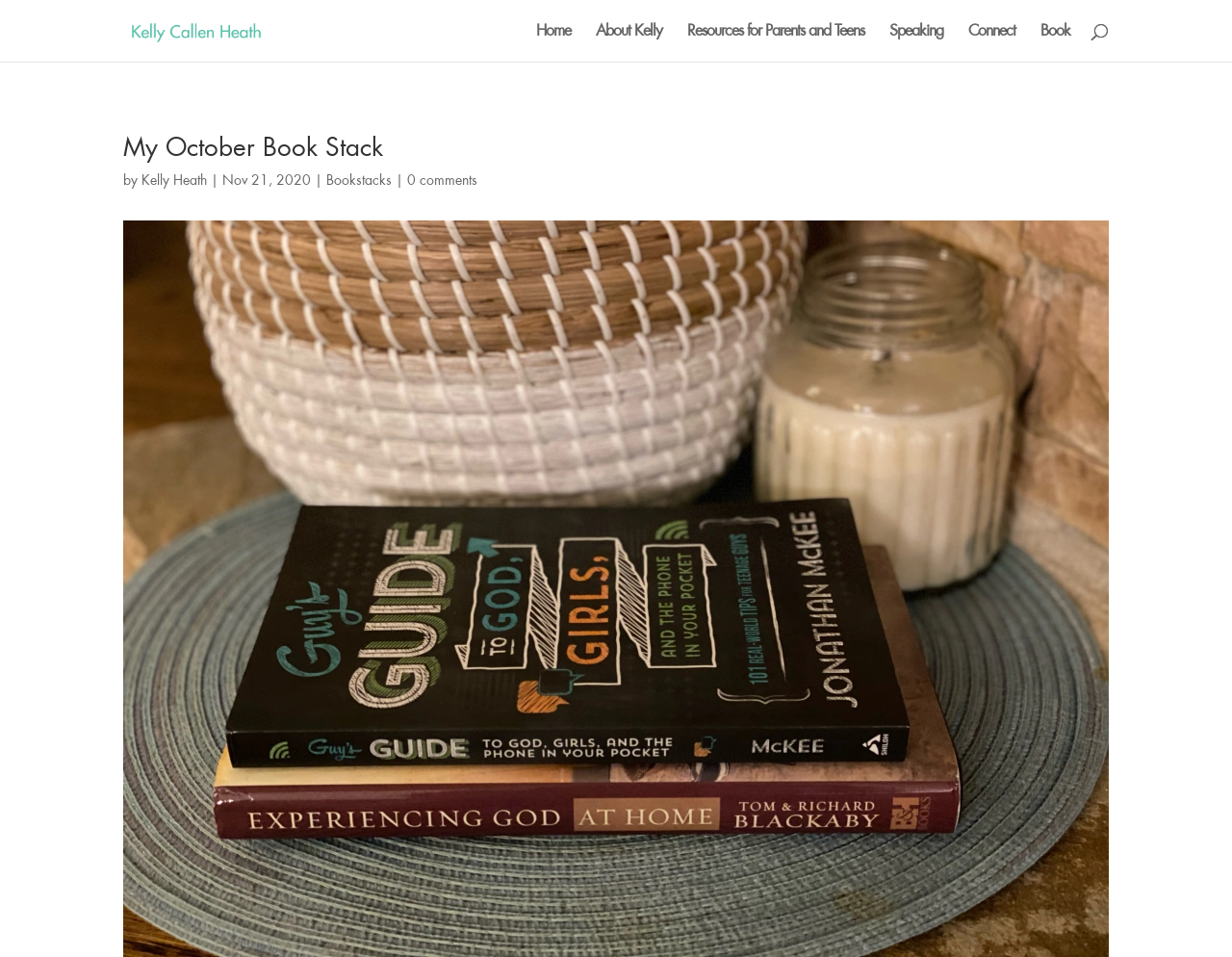What is the author of the current article?
Can you provide a detailed and comprehensive answer to the question?

I looked for the author's name in the article heading section and found 'by Kelly Heath'.